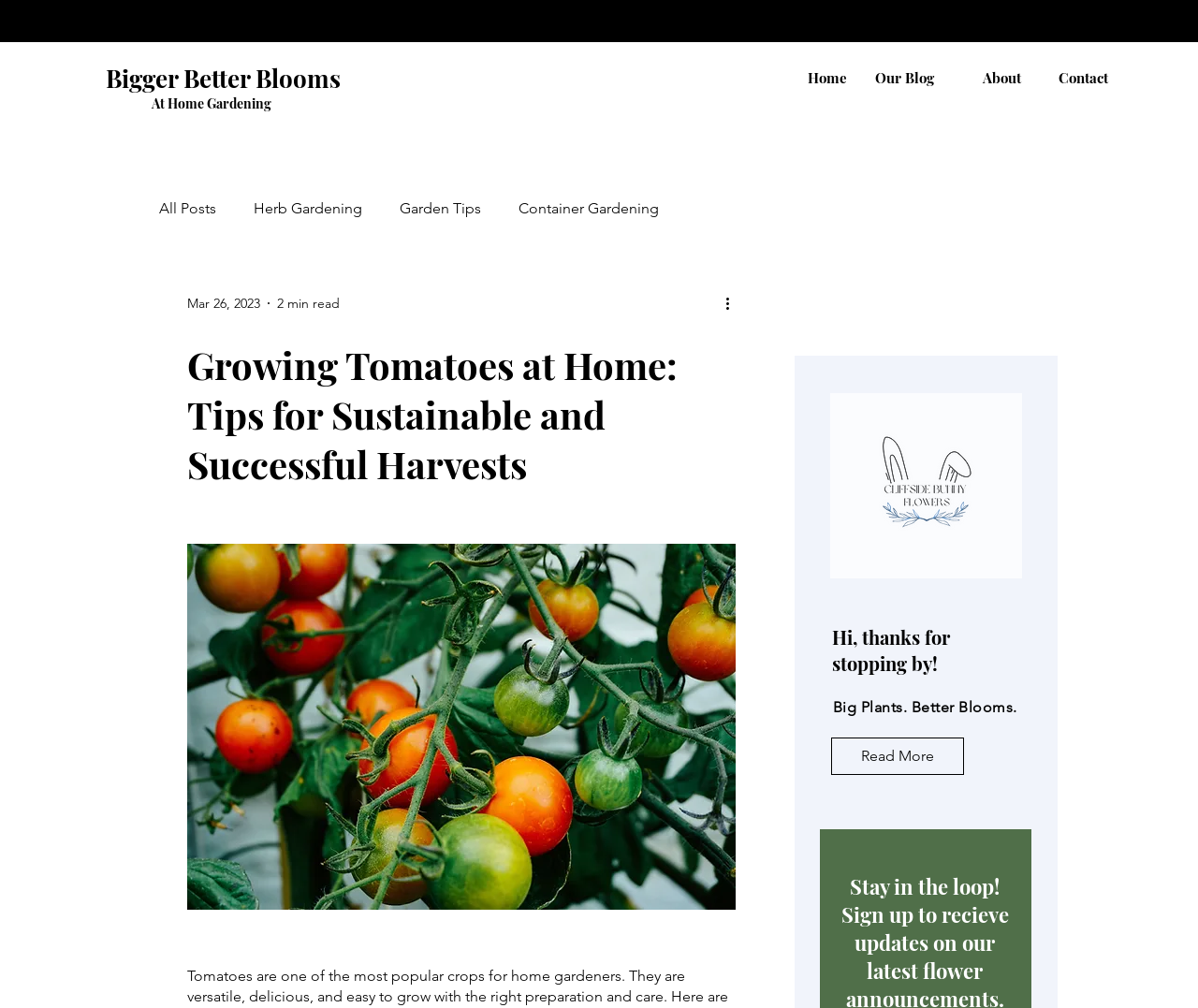Specify the bounding box coordinates of the area to click in order to execute this command: 'Read the article about 'Growing Tomatoes at Home''. The coordinates should consist of four float numbers ranging from 0 to 1, and should be formatted as [left, top, right, bottom].

[0.156, 0.337, 0.614, 0.485]